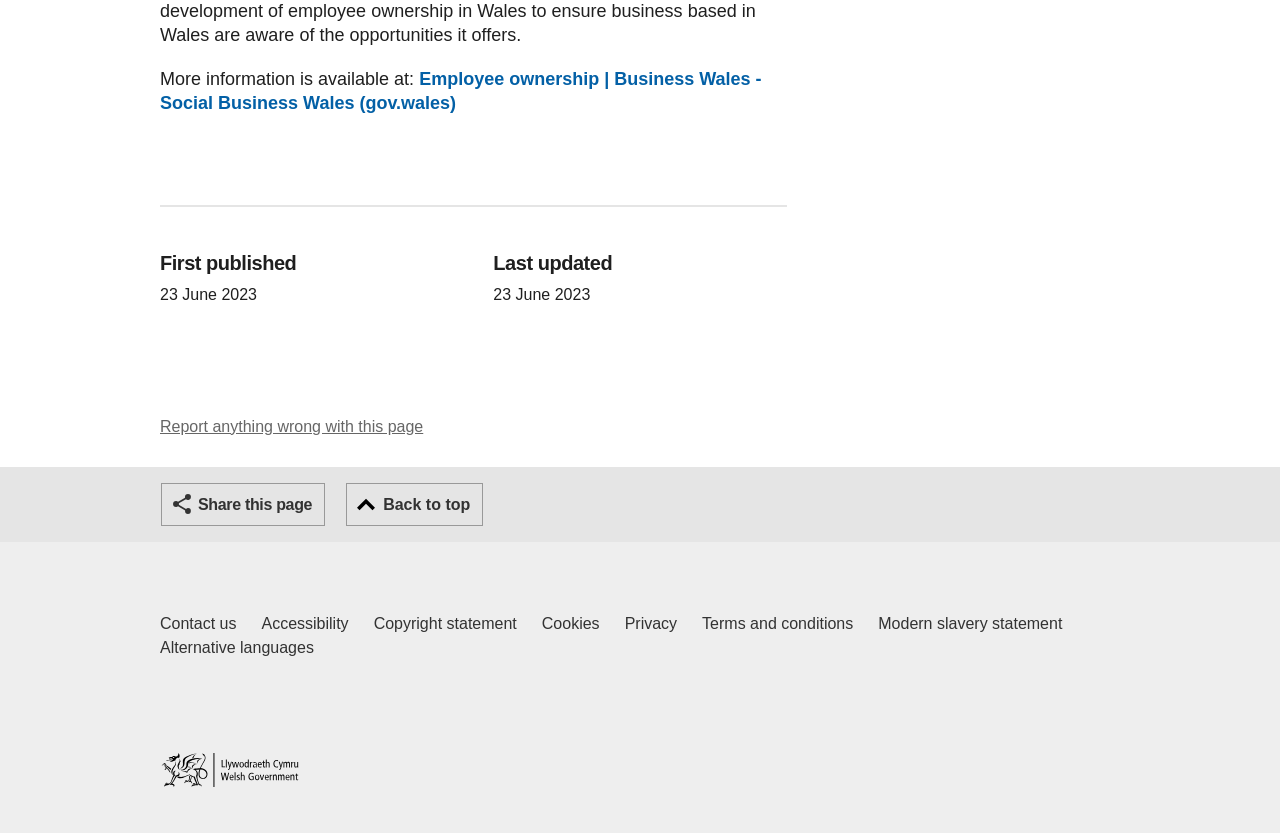What is the purpose of the 'Report anything wrong with this page' link?
Please describe in detail the information shown in the image to answer the question.

The 'Report anything wrong with this page' link is provided to allow users to report any errors or issues they encounter on the webpage.